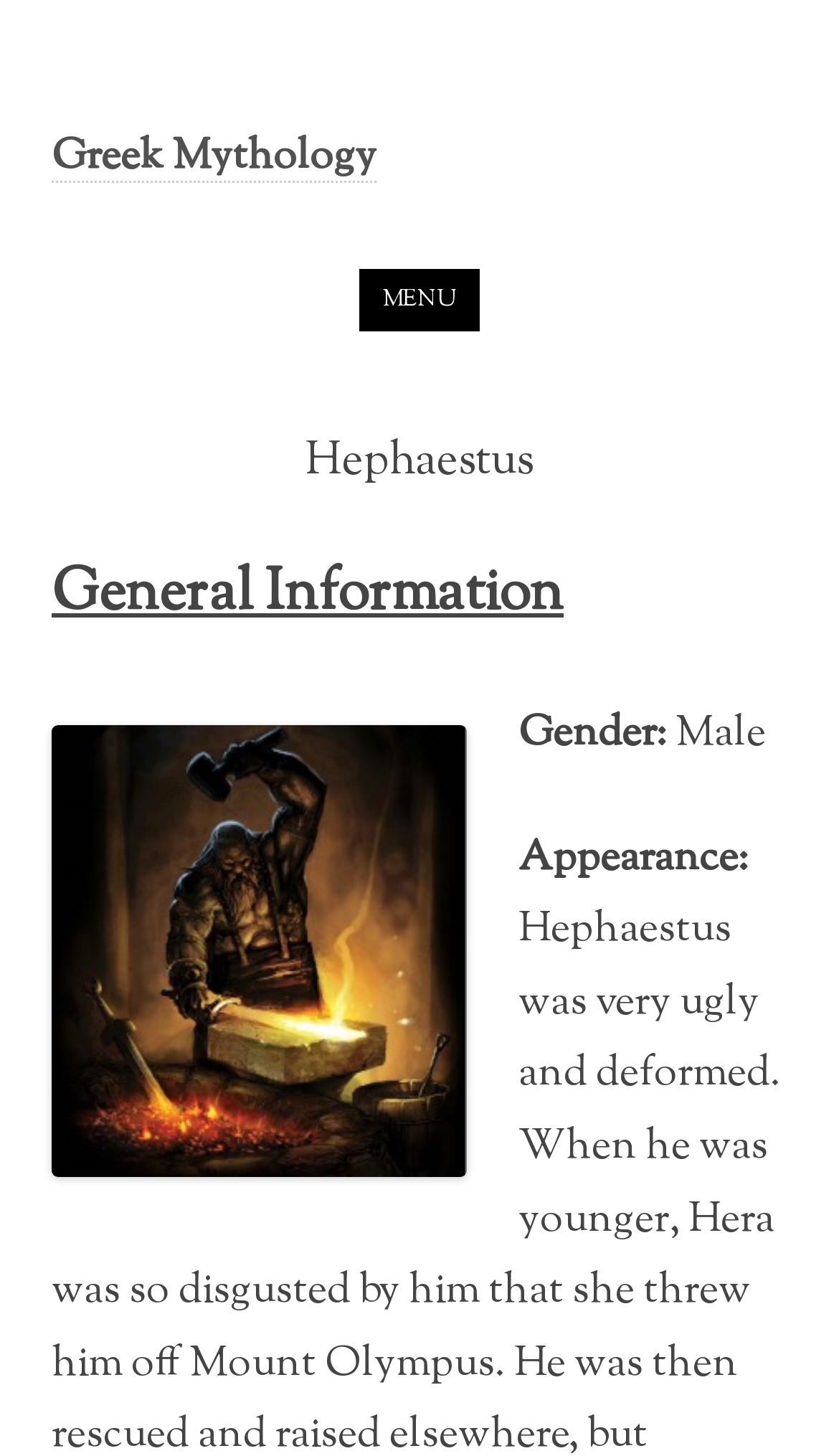Answer the question using only a single word or phrase: 
What is the name of the Greek mythology figure on this webpage?

Hephaestus